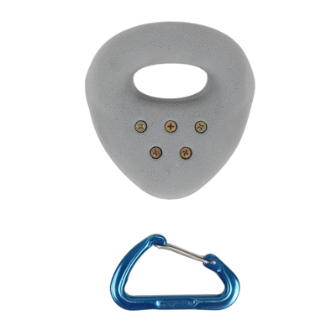What is the purpose of the blue aluminum carabiner?
Based on the image, provide your answer in one word or phrase.

For safety in climbing